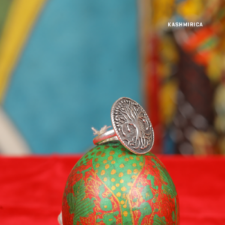Answer with a single word or phrase: 
Which cultural artistry is reflected in the image?

Kashmiri